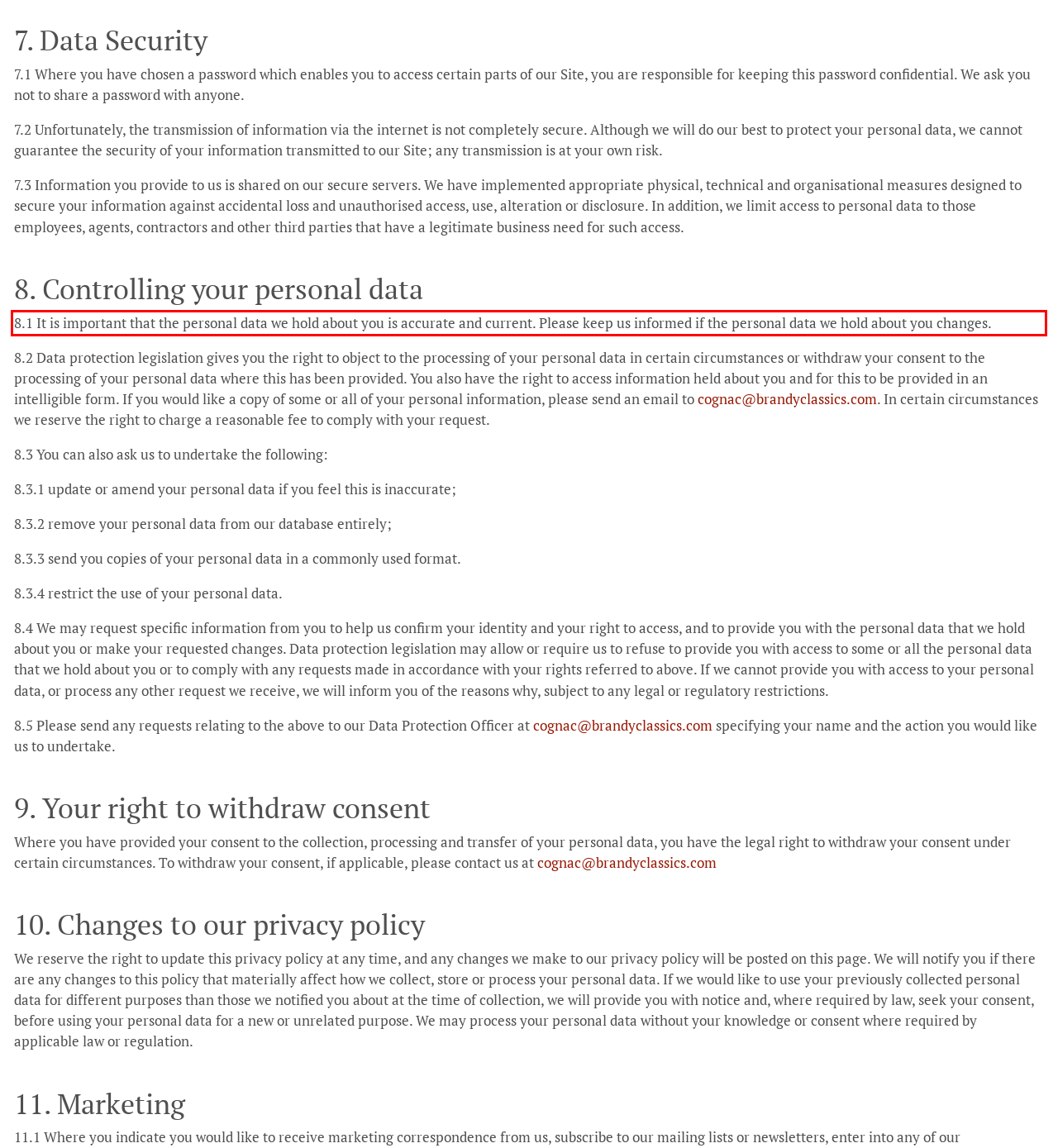You have a screenshot of a webpage with a UI element highlighted by a red bounding box. Use OCR to obtain the text within this highlighted area.

8.1 It is important that the personal data we hold about you is accurate and current. Please keep us informed if the personal data we hold about you changes.